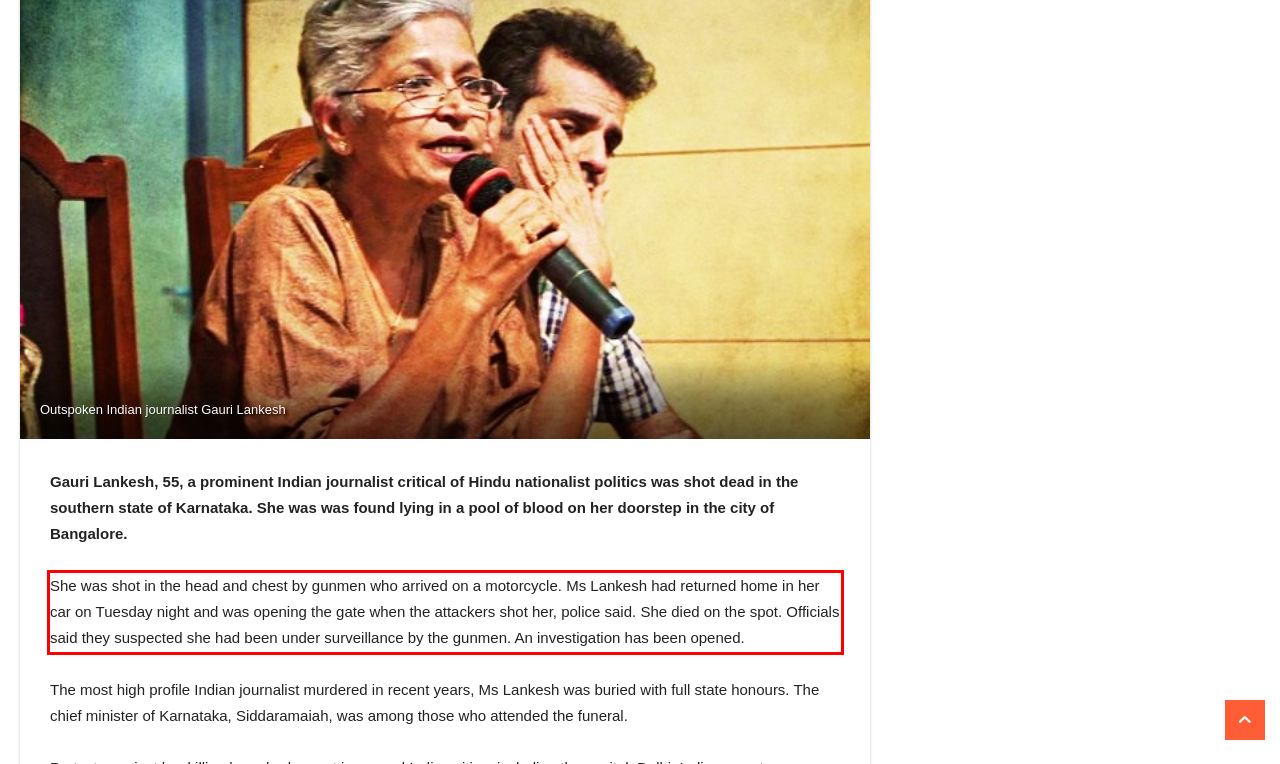You are given a screenshot of a webpage with a UI element highlighted by a red bounding box. Please perform OCR on the text content within this red bounding box.

She was shot in the head and chest by gunmen who arrived on a motorcycle. Ms Lankesh had returned home in her car on Tuesday night and was opening the gate when the attackers shot her, police said. She died on the spot. Officials said they suspected she had been under surveillance by the gunmen. An investigation has been opened.